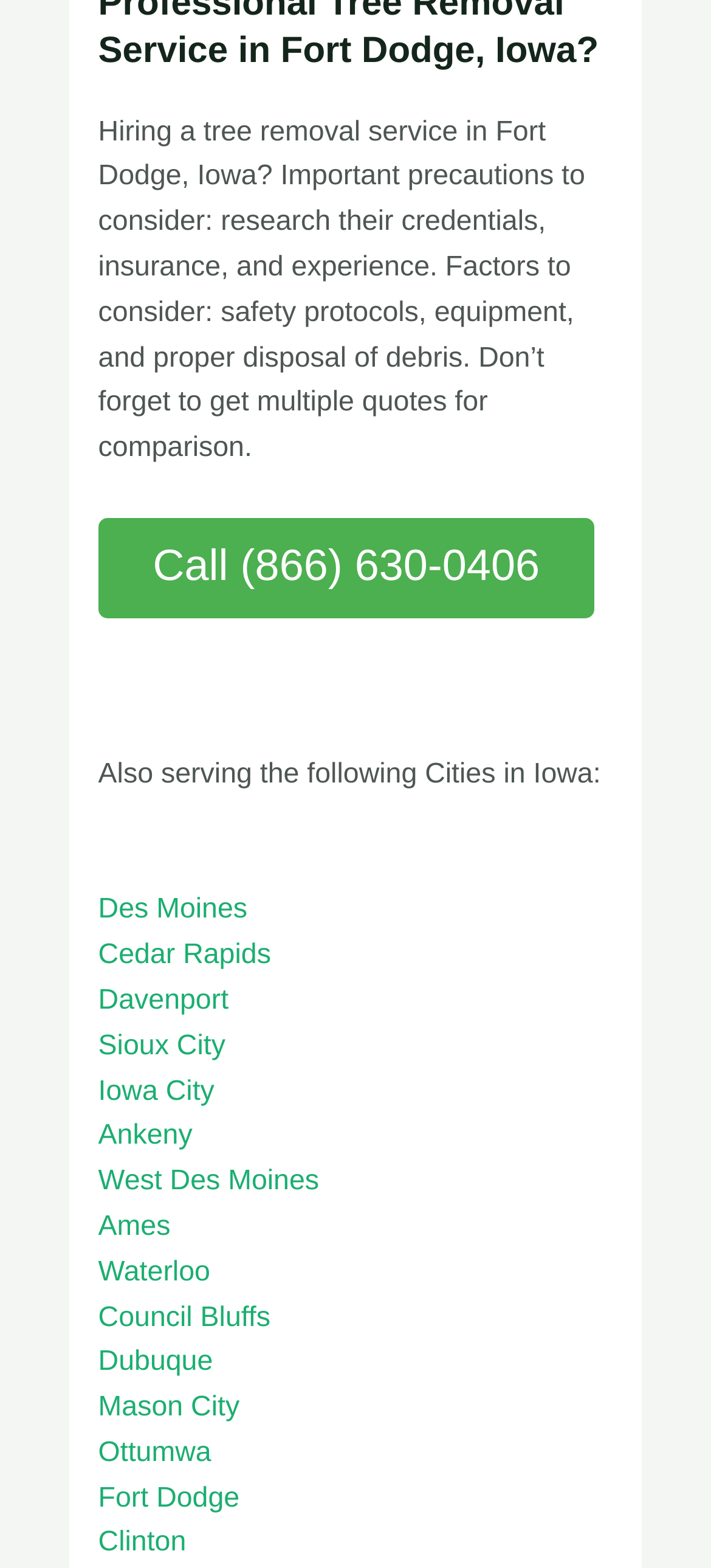What cities in Iowa are also served by this service?
By examining the image, provide a one-word or phrase answer.

Multiple cities